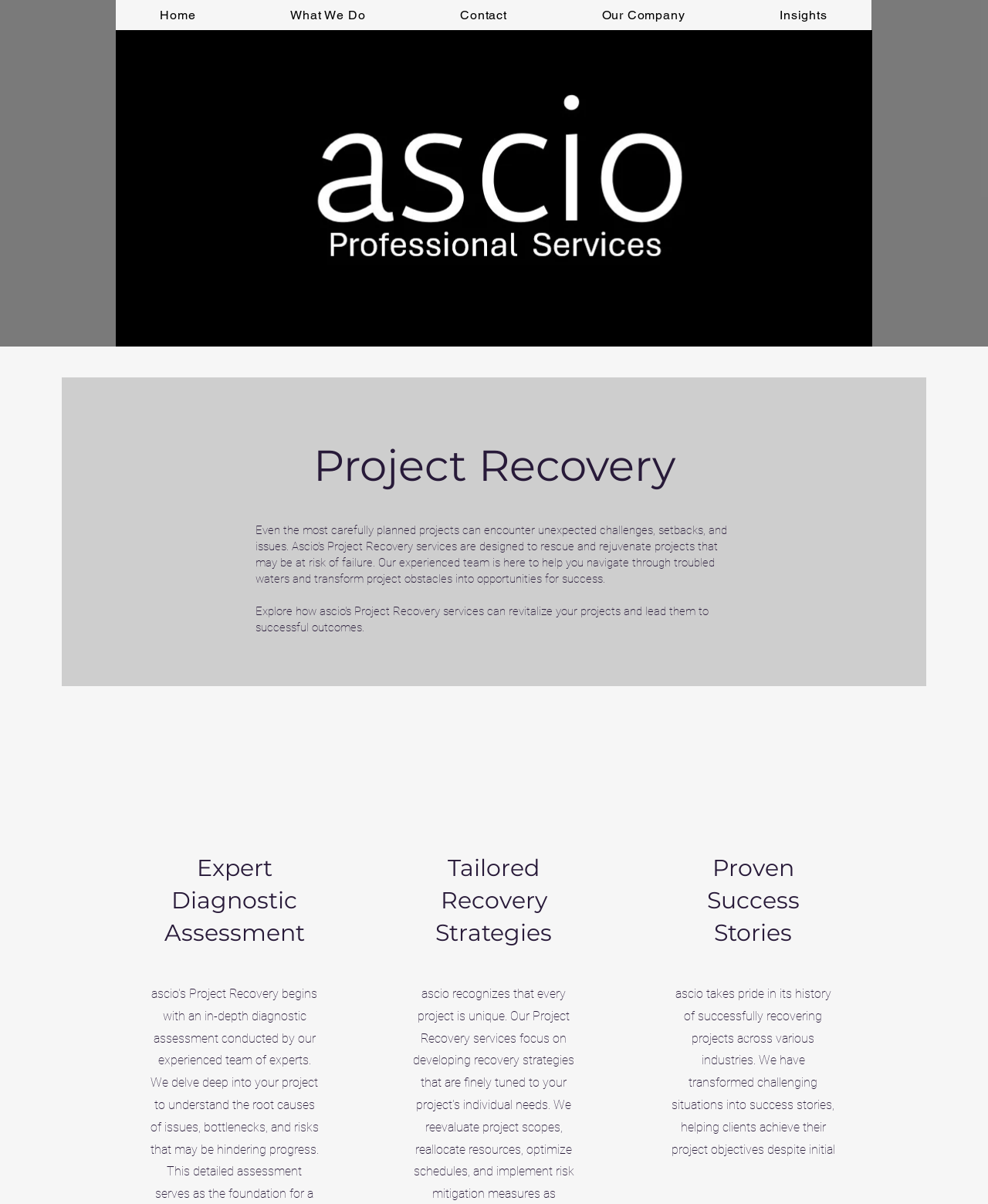What does the company take pride in?
Answer briefly with a single word or phrase based on the image.

History of successfully recovering projects